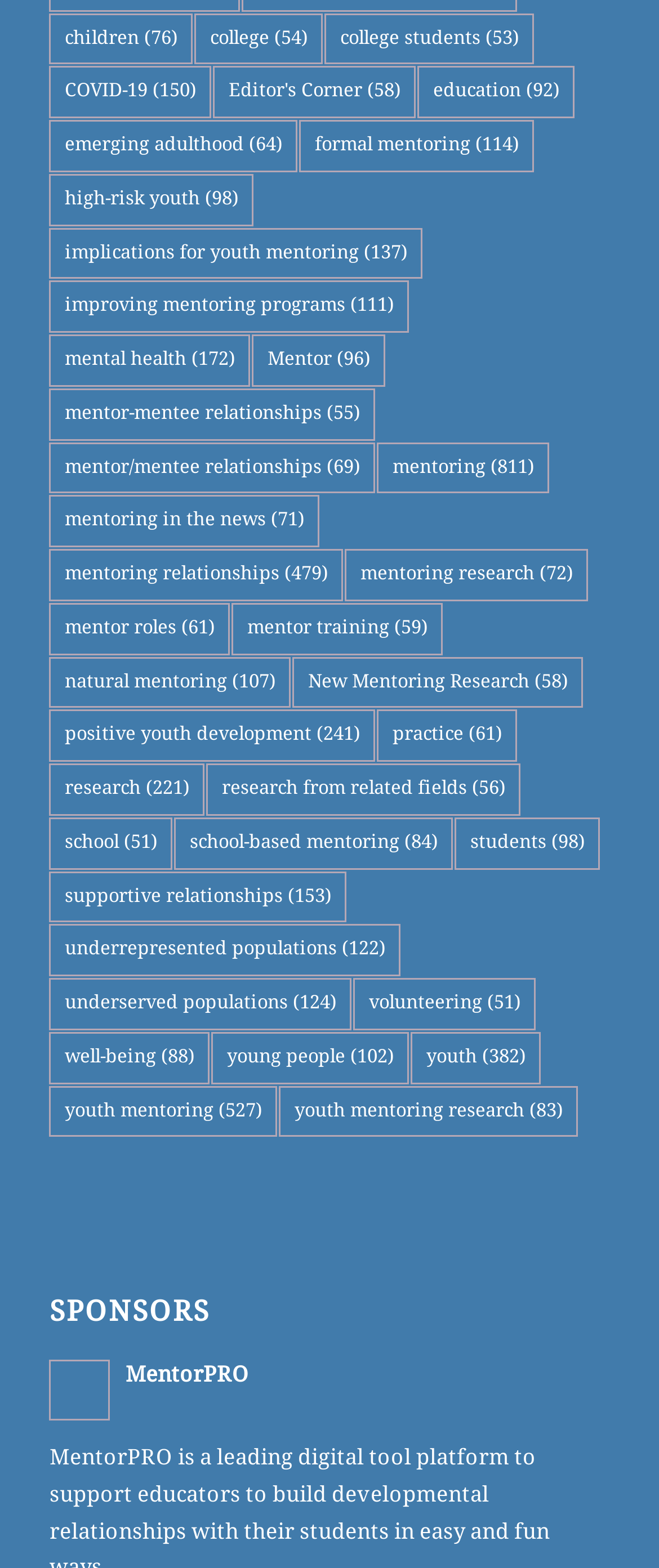Please identify the bounding box coordinates of the area that needs to be clicked to fulfill the following instruction: "Read about 'education'."

[0.634, 0.042, 0.872, 0.075]